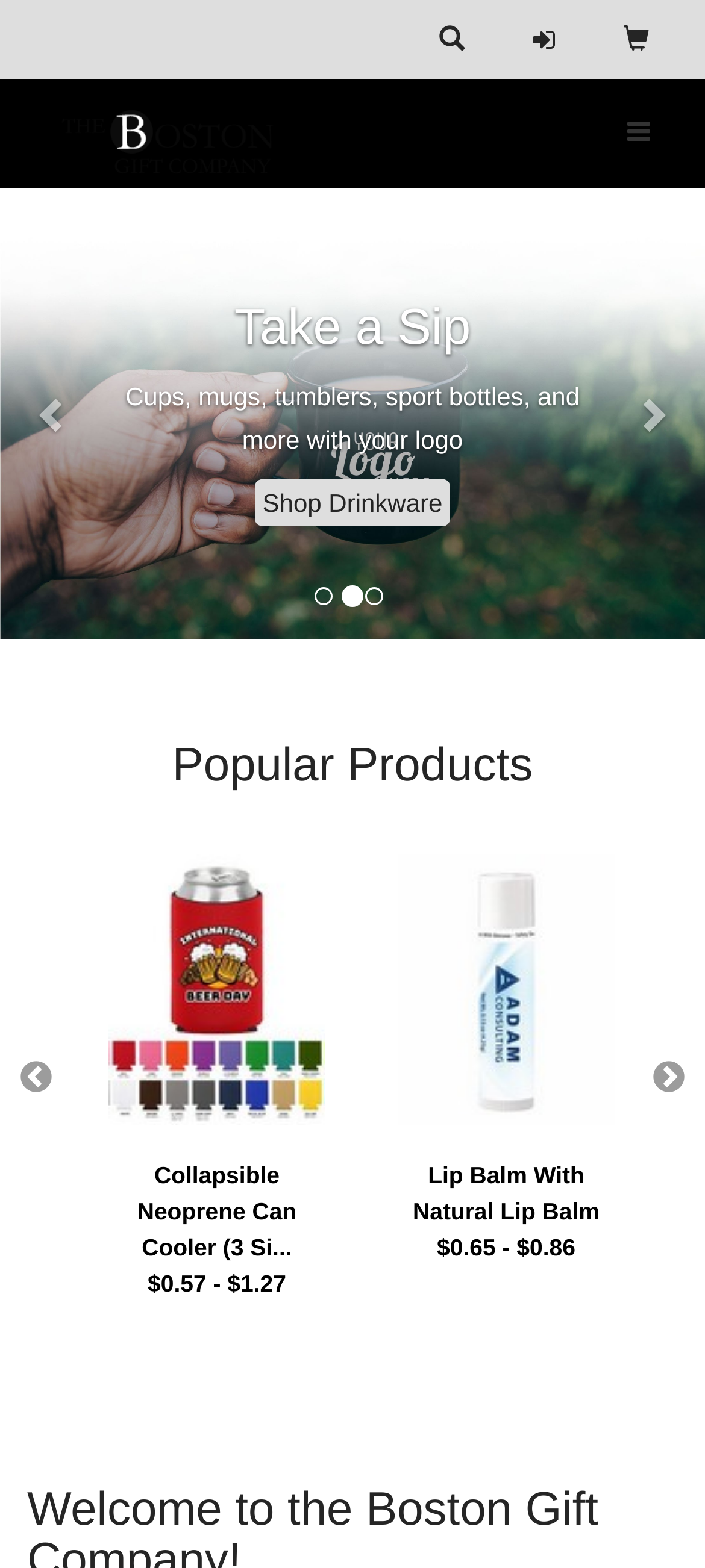Bounding box coordinates are specified in the format (top-left x, top-left y, bottom-right x, bottom-right y). All values are floating point numbers bounded between 0 and 1. Please provide the bounding box coordinate of the region this sentence describes: Search

[0.605, 0.0, 0.677, 0.051]